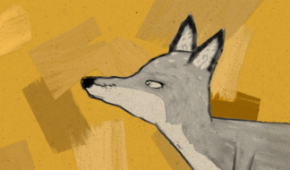Use one word or a short phrase to answer the question provided: 
What is the style of the brushstrokes in the background?

Abstract